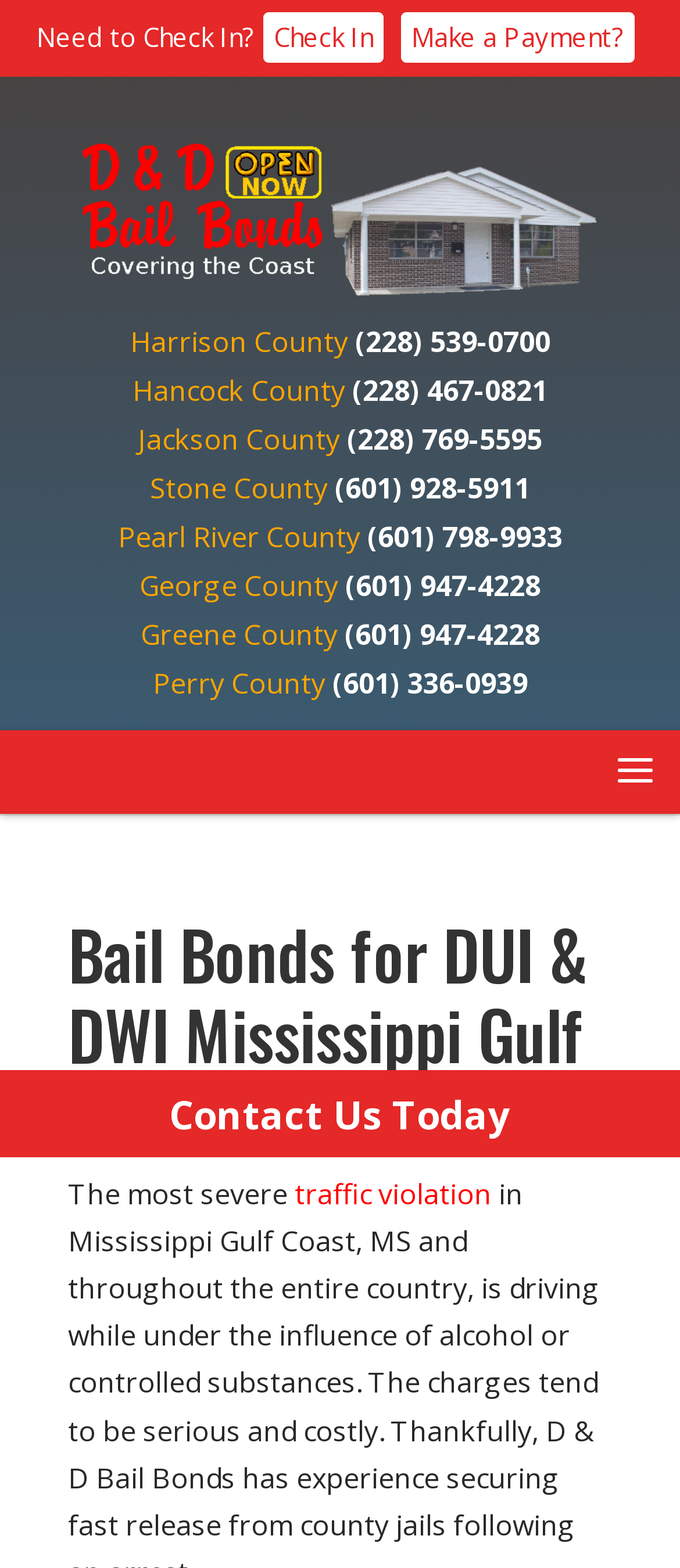Locate the bounding box coordinates of the clickable area needed to fulfill the instruction: "Visit D & D Bail Bonds".

[0.12, 0.126, 0.88, 0.15]